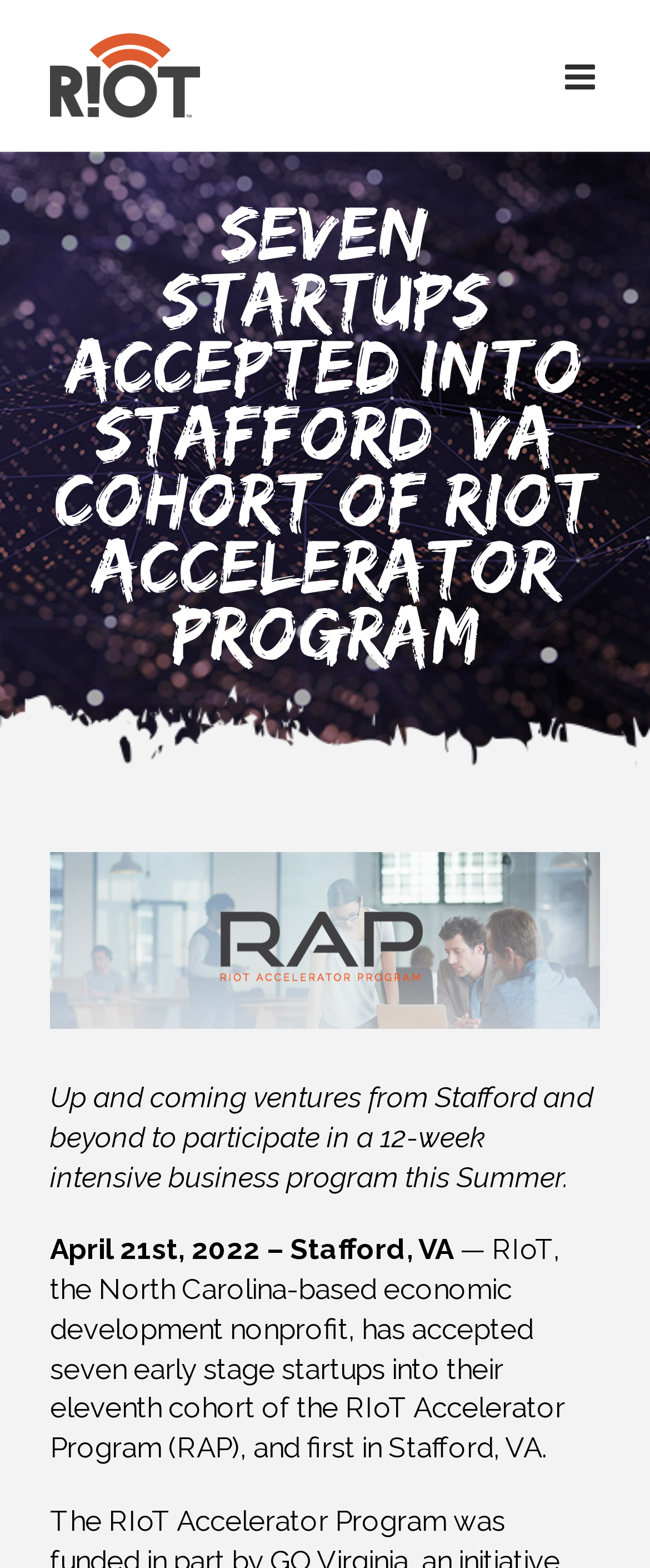Answer in one word or a short phrase: 
How many startups are accepted into the RIoT Accelerator Program?

Seven